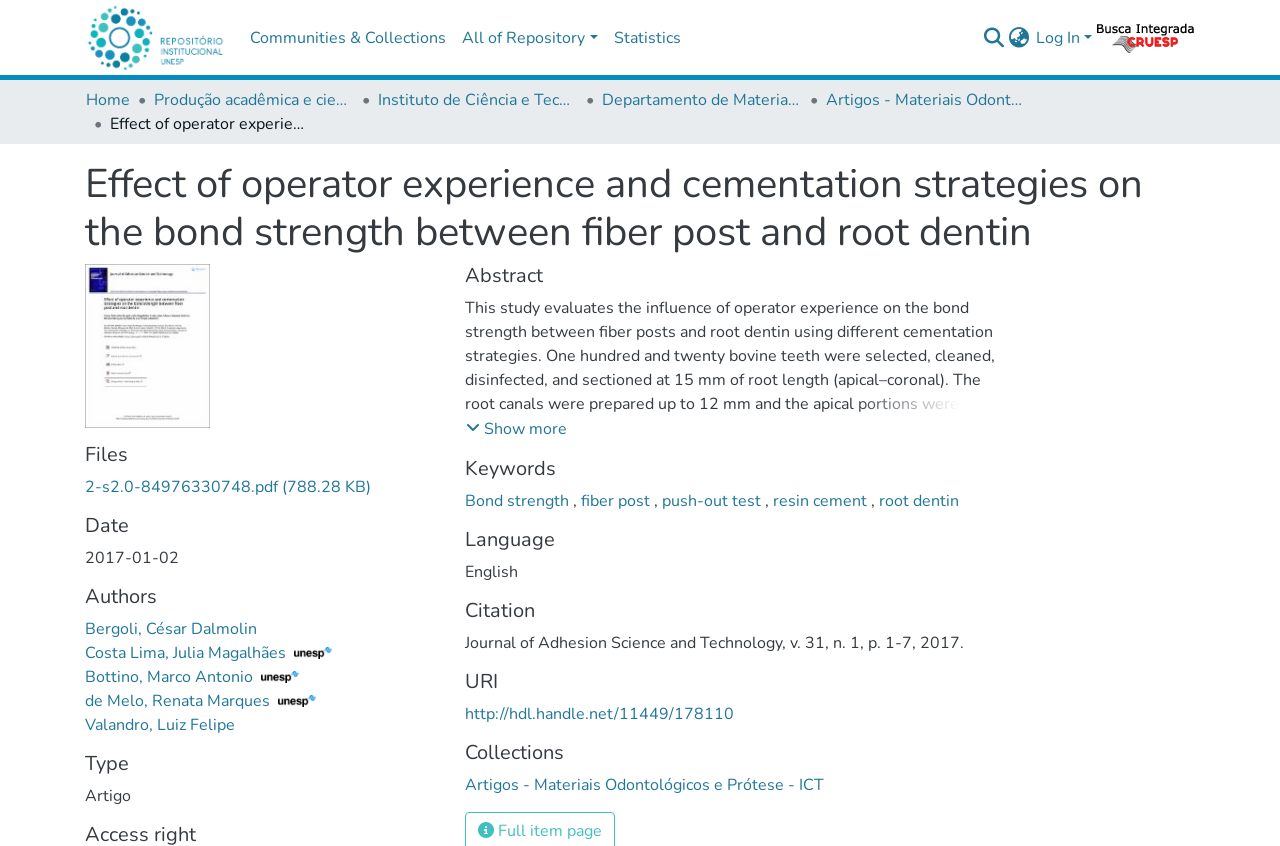What is the name of the study?
Look at the image and respond with a one-word or short phrase answer.

Effect of operator experience and cementation strategies on the bond strength between fiber post and root dentin